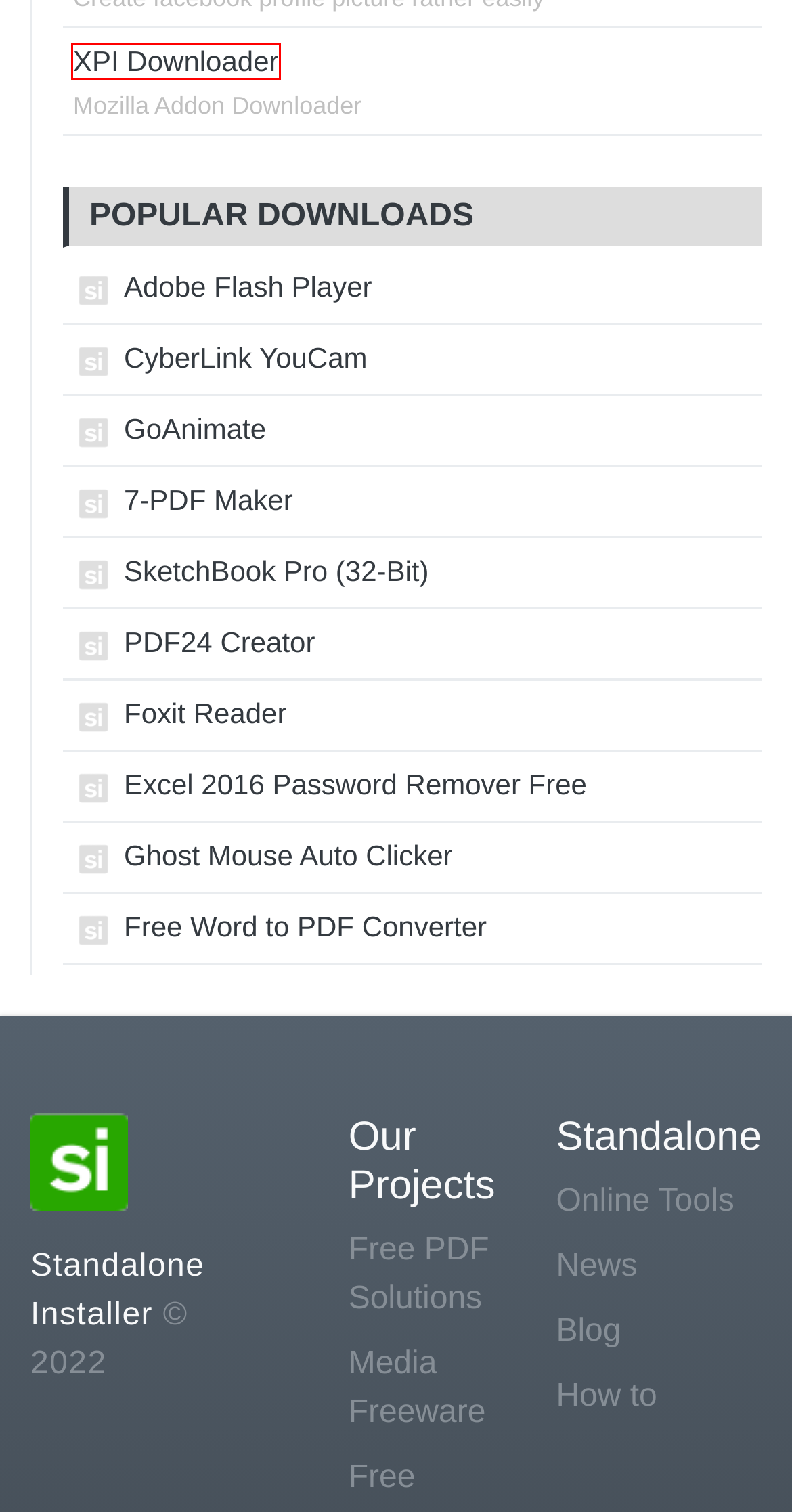Look at the screenshot of a webpage where a red bounding box surrounds a UI element. Your task is to select the best-matching webpage description for the new webpage after you click the element within the bounding box. The available options are:
A. Free PDF Solutions Your Complete Free Software Solution Providers
B. Blog - standaloneinstaller.com
C. educational | Page 4 - standaloneinstaller.com
D. News - standaloneinstaller.com
E. Contact - standaloneinstaller.com
F. Download standalone softwares free - standaloneinstaller.com
G. Media Freeware Your Complete Free Software Solution Providers
H. XPI Downloader - Mozilla Extension/Addons Downloader | standaloneinstaller.com

H